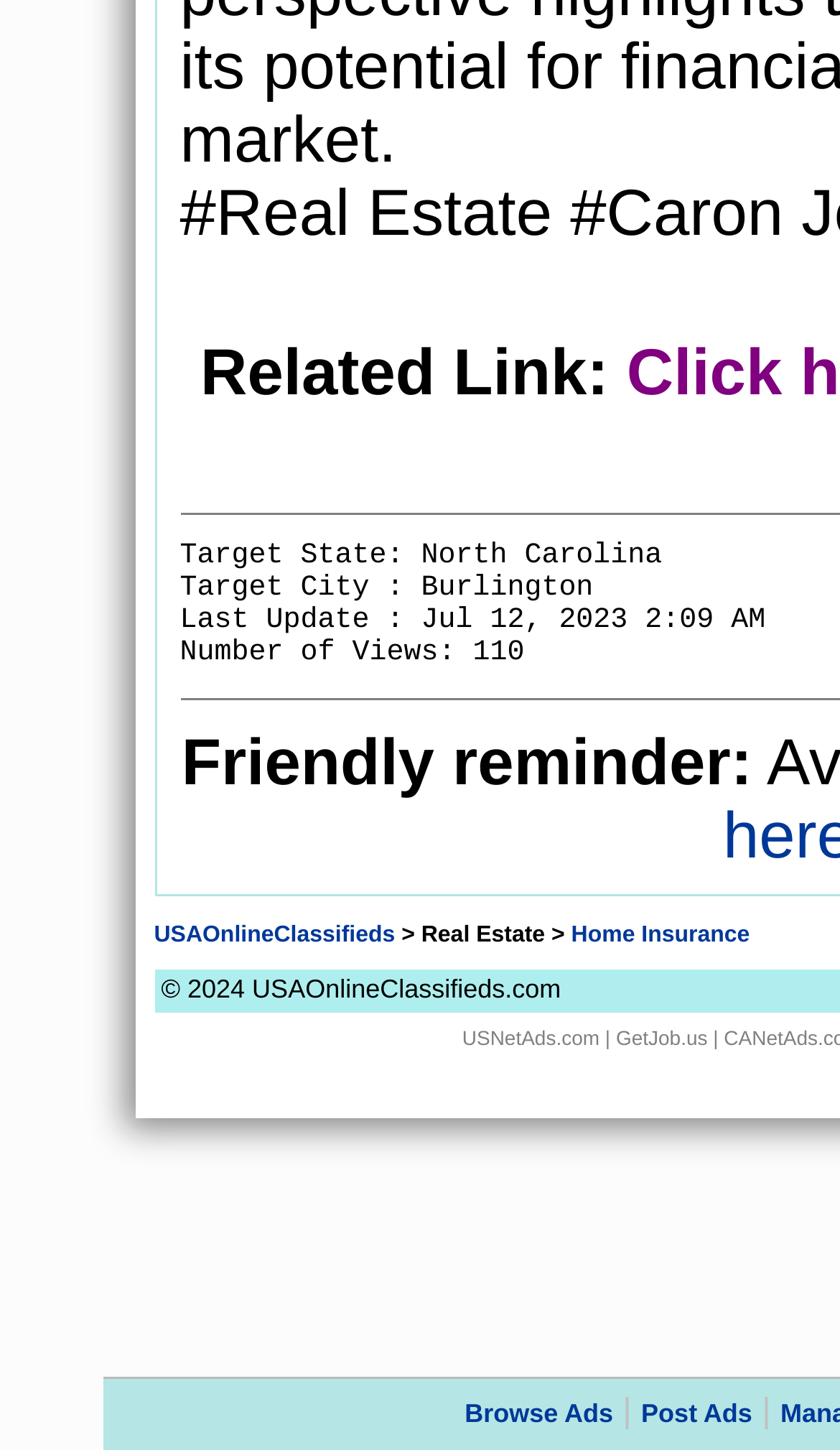Provide the bounding box coordinates of the HTML element described by the text: "GetJob.us". The coordinates should be in the format [left, top, right, bottom] with values between 0 and 1.

[0.733, 0.708, 0.842, 0.723]